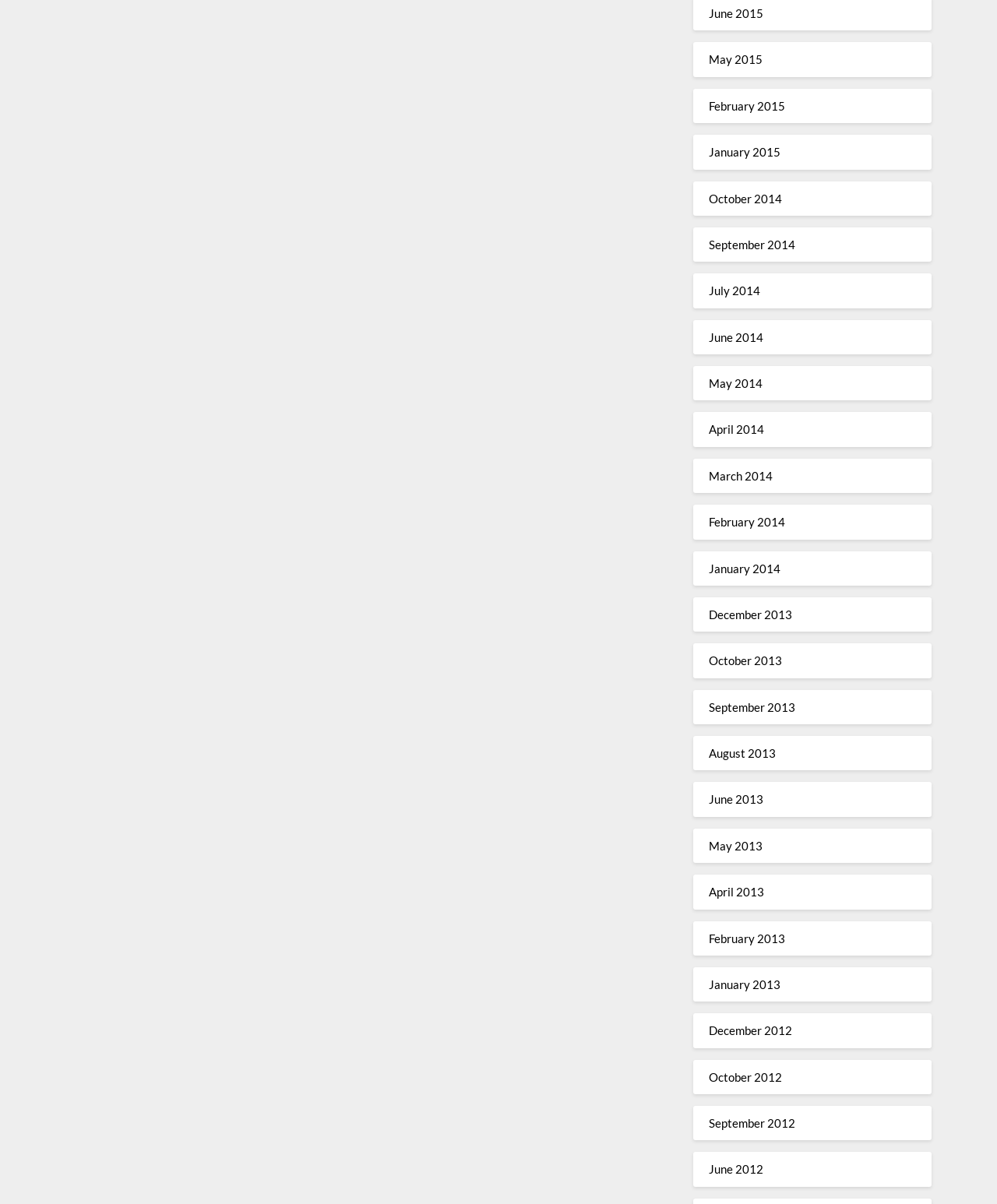Please determine the bounding box coordinates of the area that needs to be clicked to complete this task: 'view May 2014'. The coordinates must be four float numbers between 0 and 1, formatted as [left, top, right, bottom].

[0.711, 0.312, 0.765, 0.324]